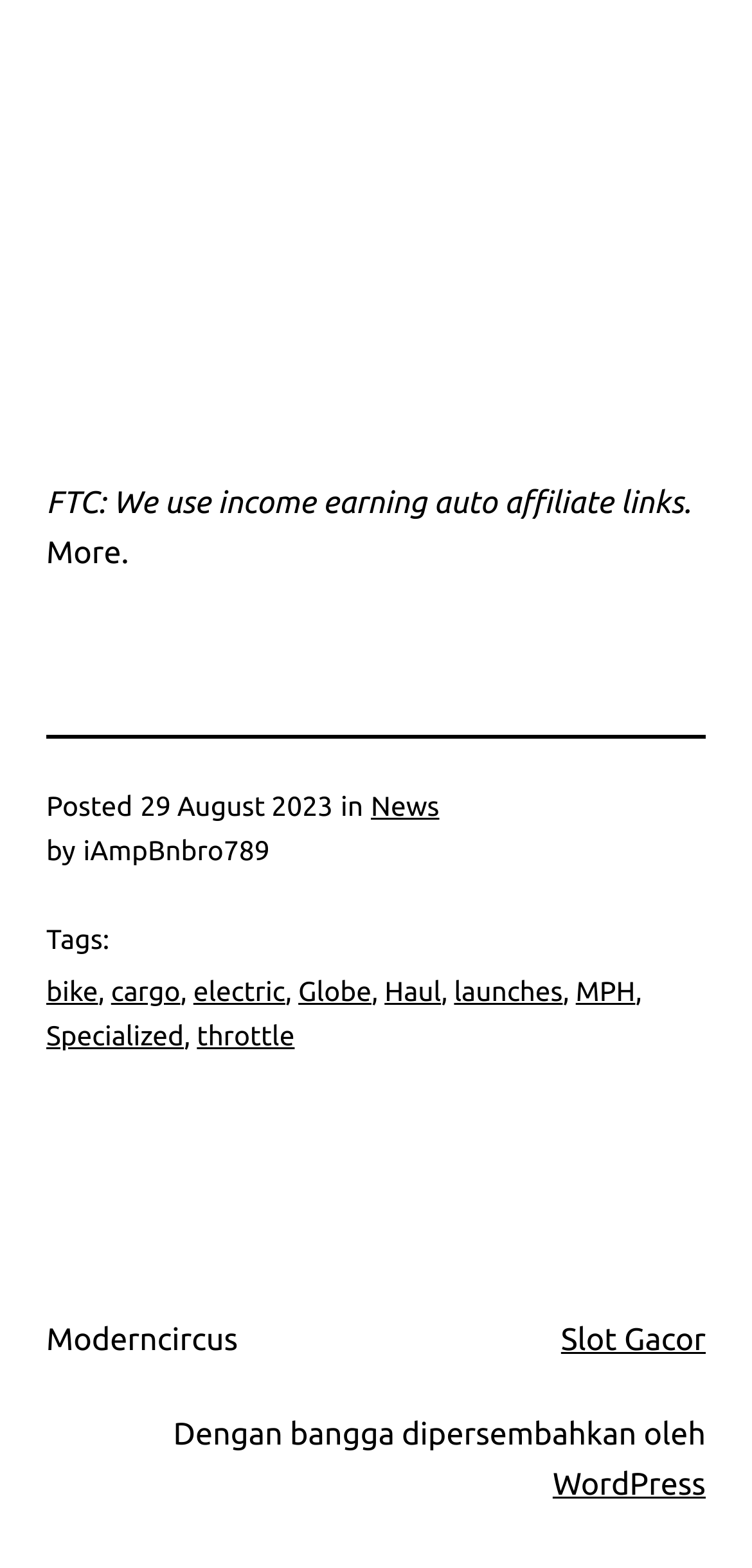Find the bounding box coordinates of the clickable element required to execute the following instruction: "Click on the 'cargo' tag". Provide the coordinates as four float numbers between 0 and 1, i.e., [left, top, right, bottom].

[0.148, 0.622, 0.24, 0.642]